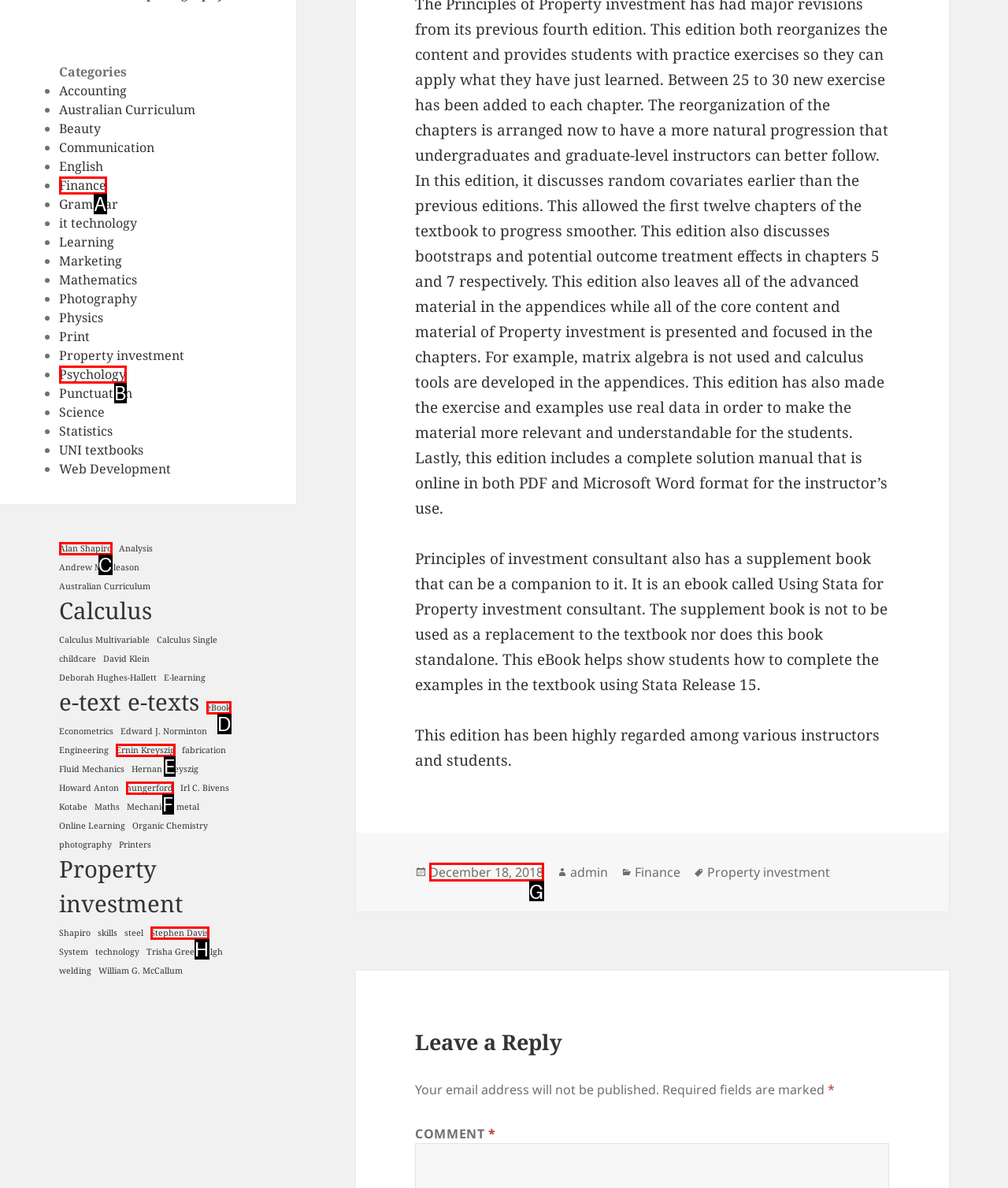Tell me which one HTML element best matches the description: Ernin Kreyszig
Answer with the option's letter from the given choices directly.

E